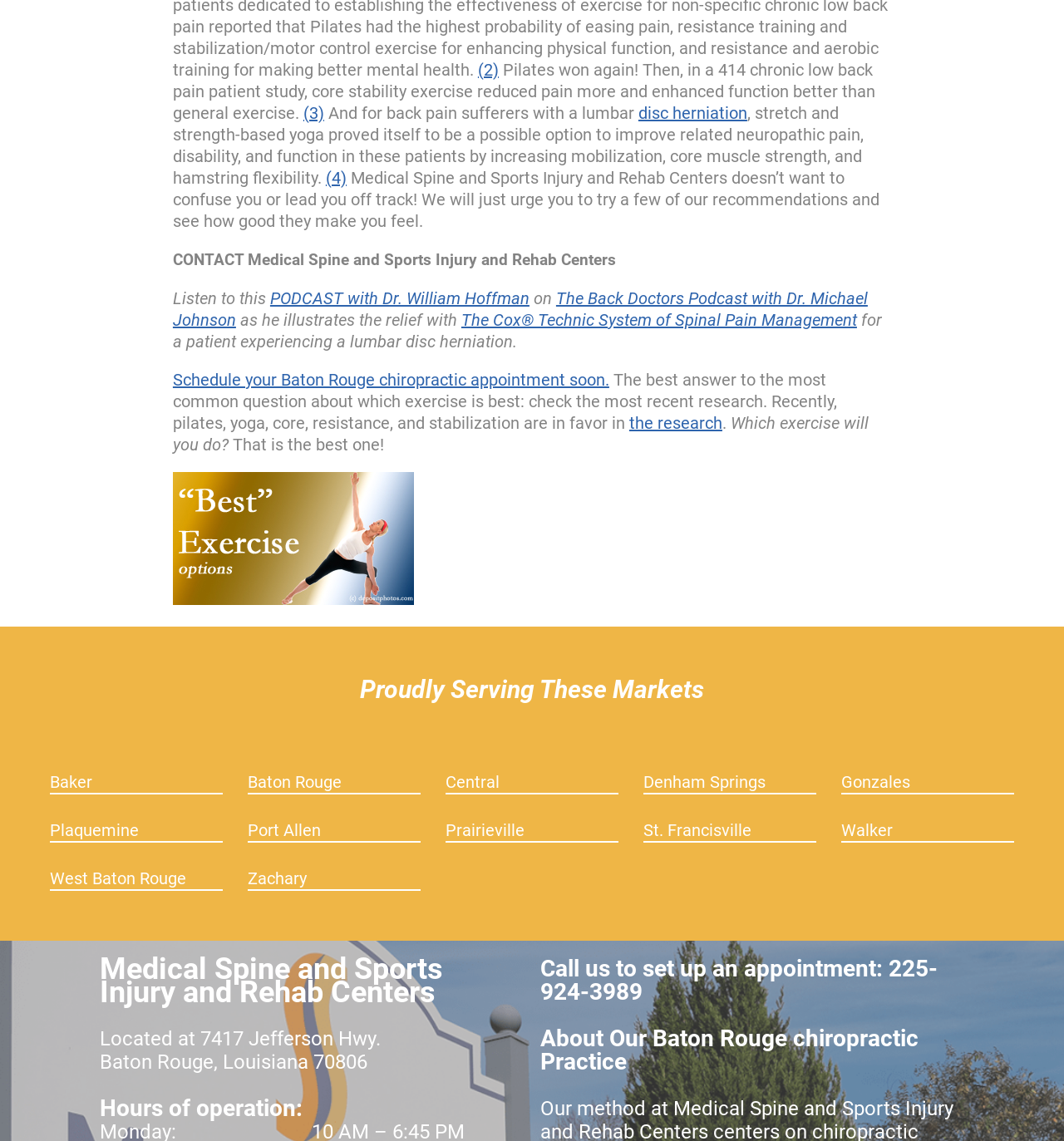Observe the image and answer the following question in detail: What is the address of the medical center?

I found the address of the medical center by looking at the StaticText elements with IDs 97 and 98, which contain the text 'Located at 7417 Jefferson Hwy.' and 'Baton Rouge, Louisiana 70806' respectively. These texts are likely to be the address of the medical center since they are displayed together and contain a street address and a city, state, and zip code.